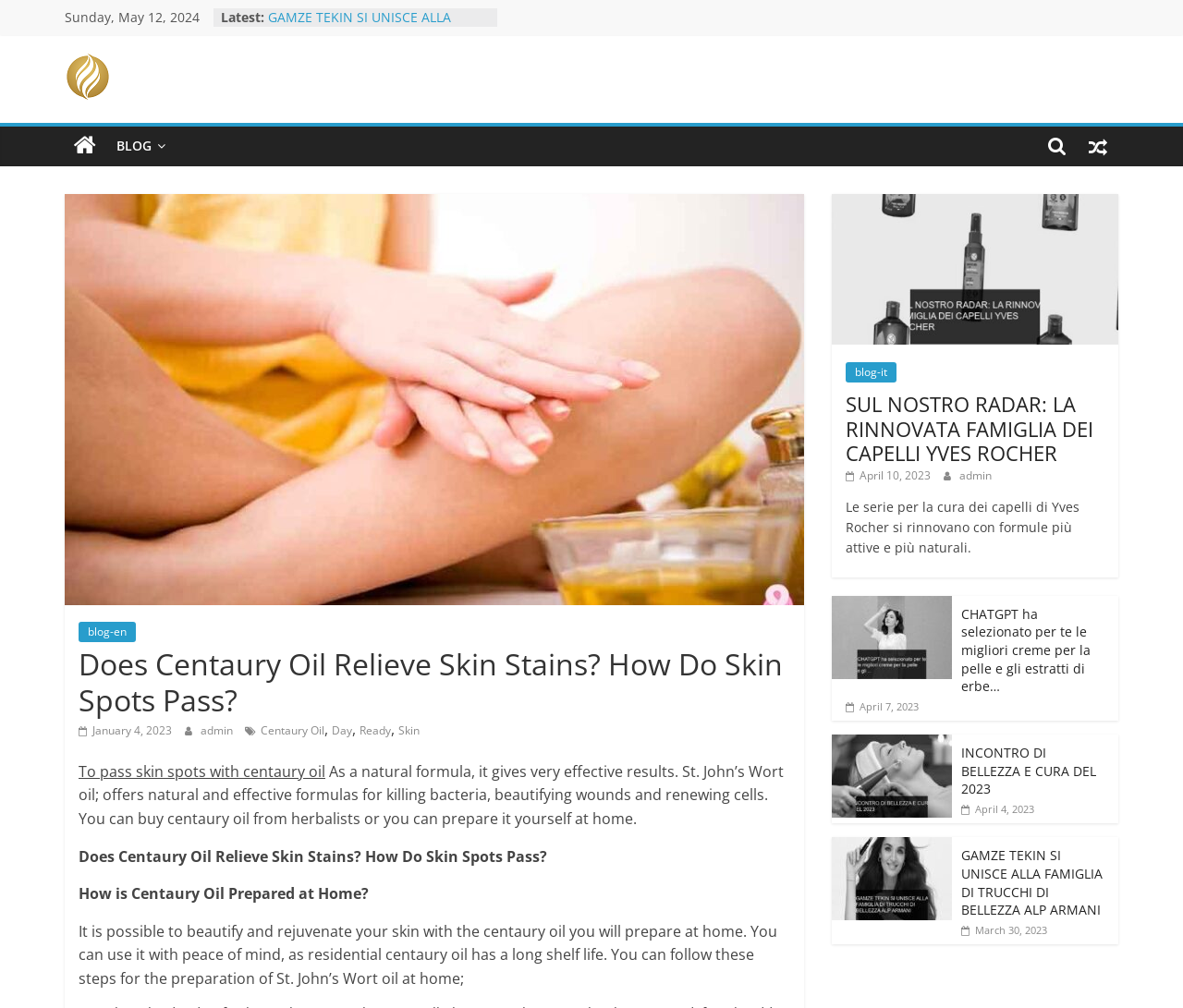What is the topic of the article 'SUL NOSTRO RADAR: LA RINNOVATA FAMIGLIA DEI CAPELLI YVES ROCHER'?
Identify the answer in the screenshot and reply with a single word or phrase.

Yves Rocher hair care